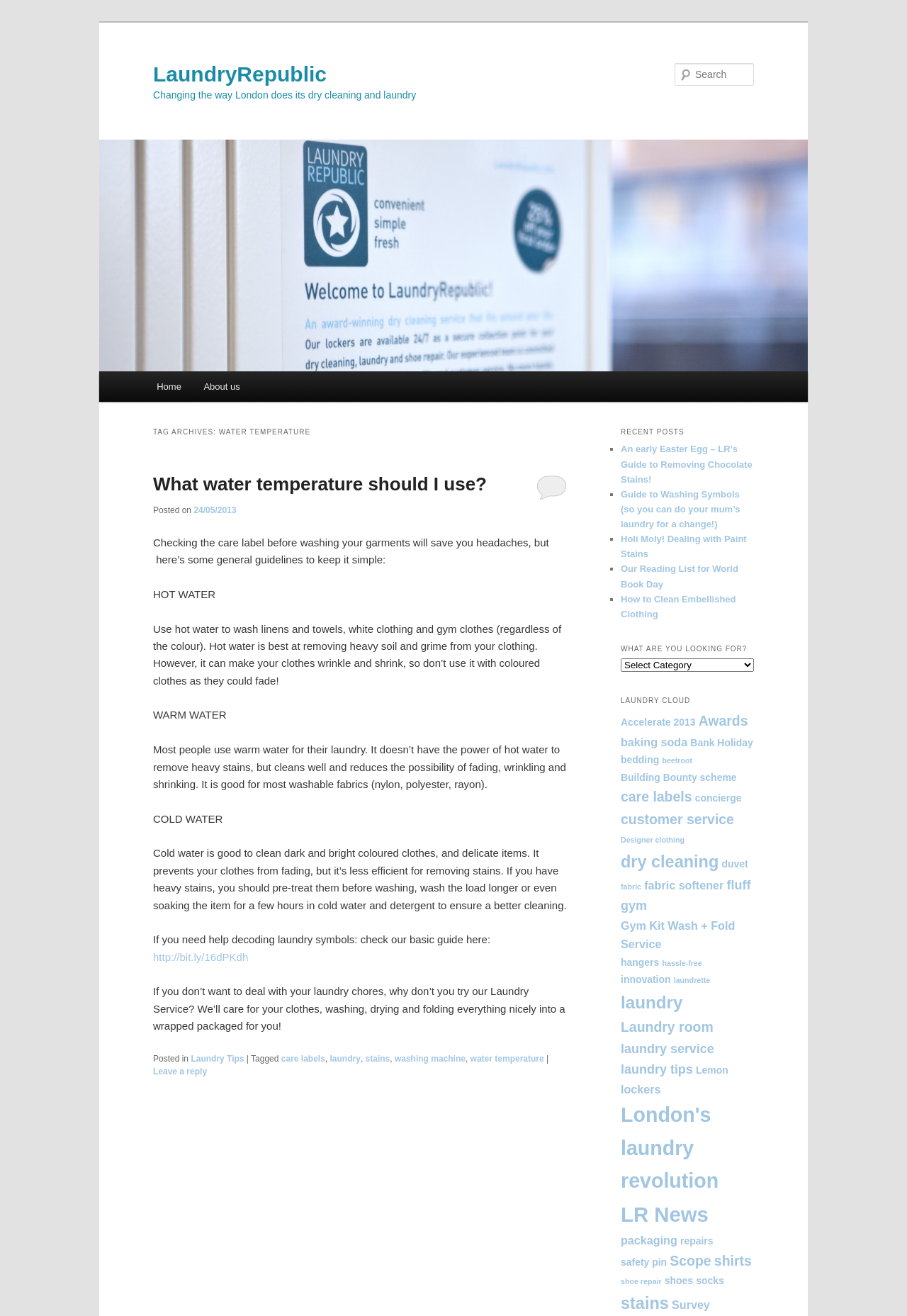Using the description: "Sammie", determine the UI element's bounding box coordinates. Ensure the coordinates are in the format of four float numbers between 0 and 1, i.e., [left, top, right, bottom].

None